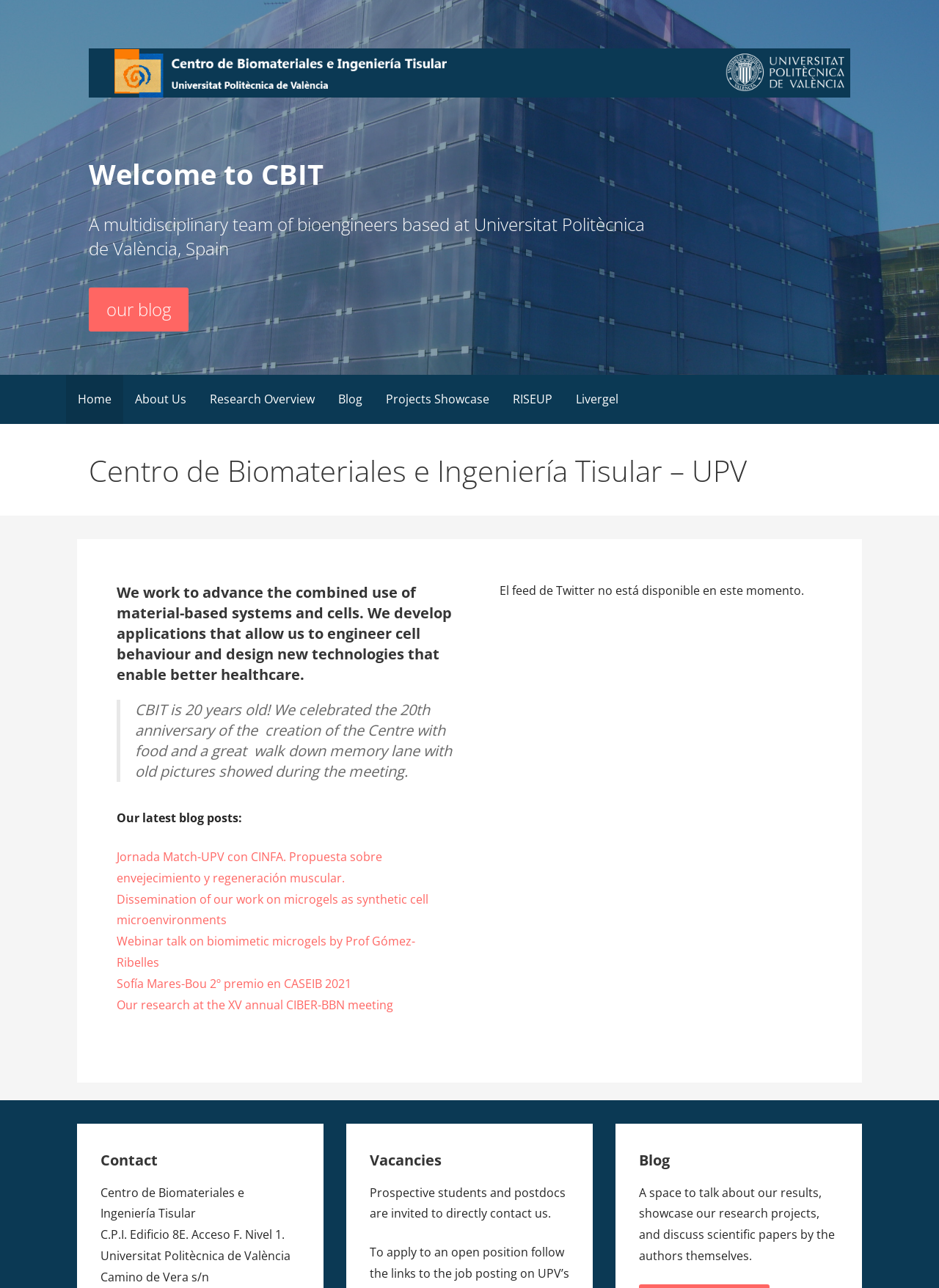Can you specify the bounding box coordinates for the region that should be clicked to fulfill this instruction: "Explore the 'Research Overview'".

[0.211, 0.291, 0.348, 0.329]